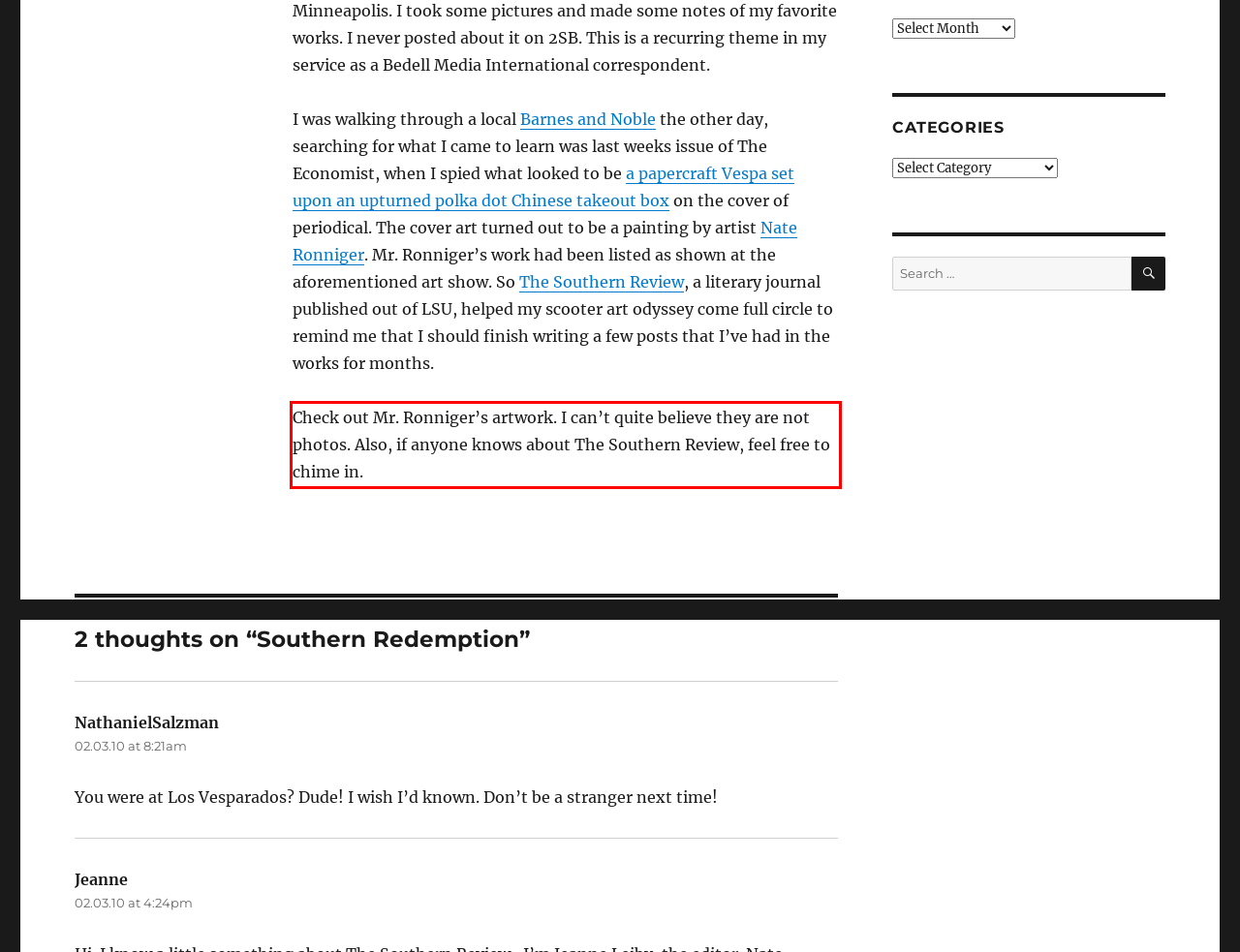Using the provided screenshot of a webpage, recognize the text inside the red rectangle bounding box by performing OCR.

Check out Mr. Ronniger’s artwork. I can’t quite believe they are not photos. Also, if anyone knows about The Southern Review, feel free to chime in.